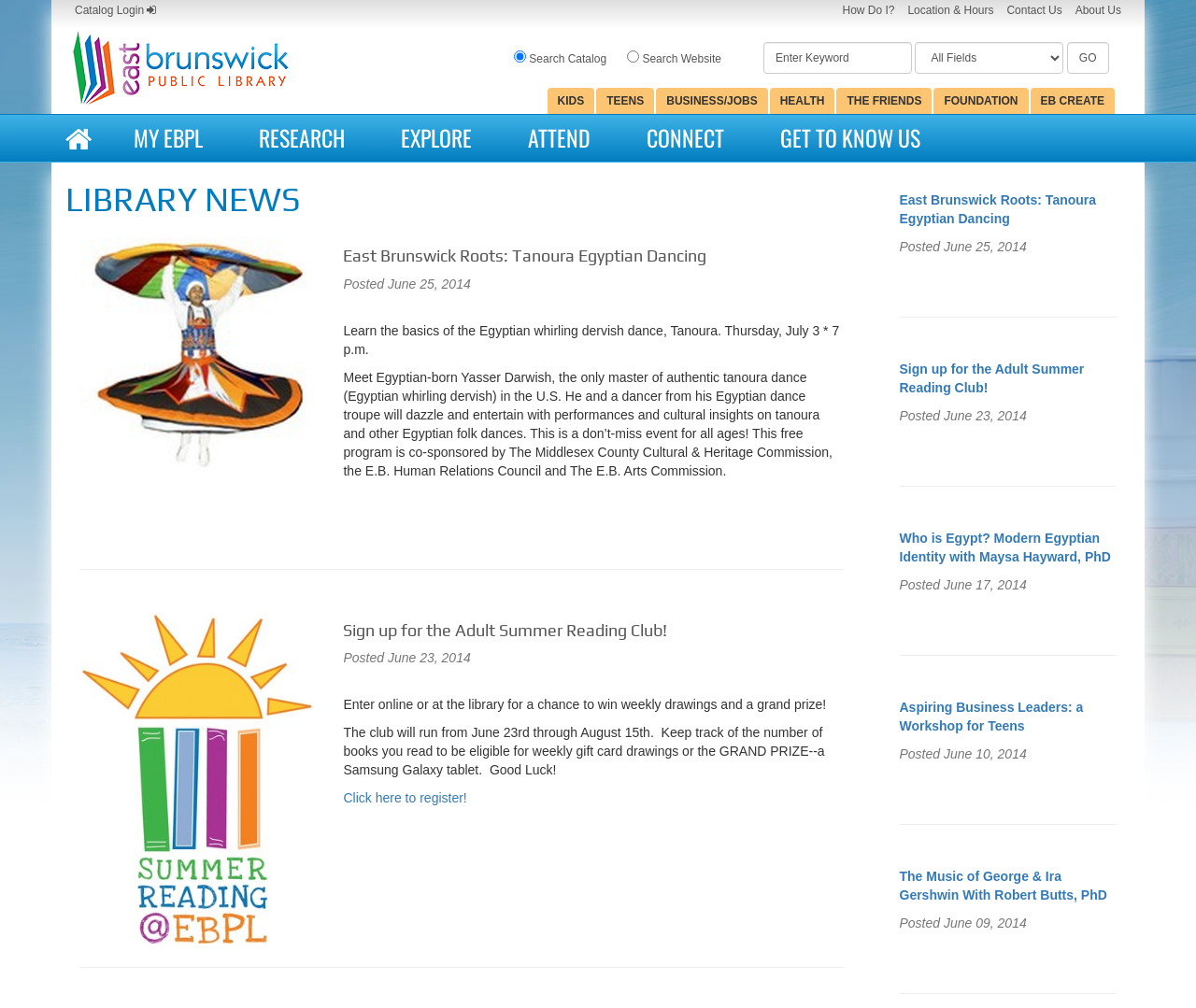Please look at the image and answer the question with a detailed explanation: What is the purpose of the textbox?

I found a textbox element with a static text 'Enter Keyword' next to it, which suggests that the textbox is used to enter a keyword for searching.